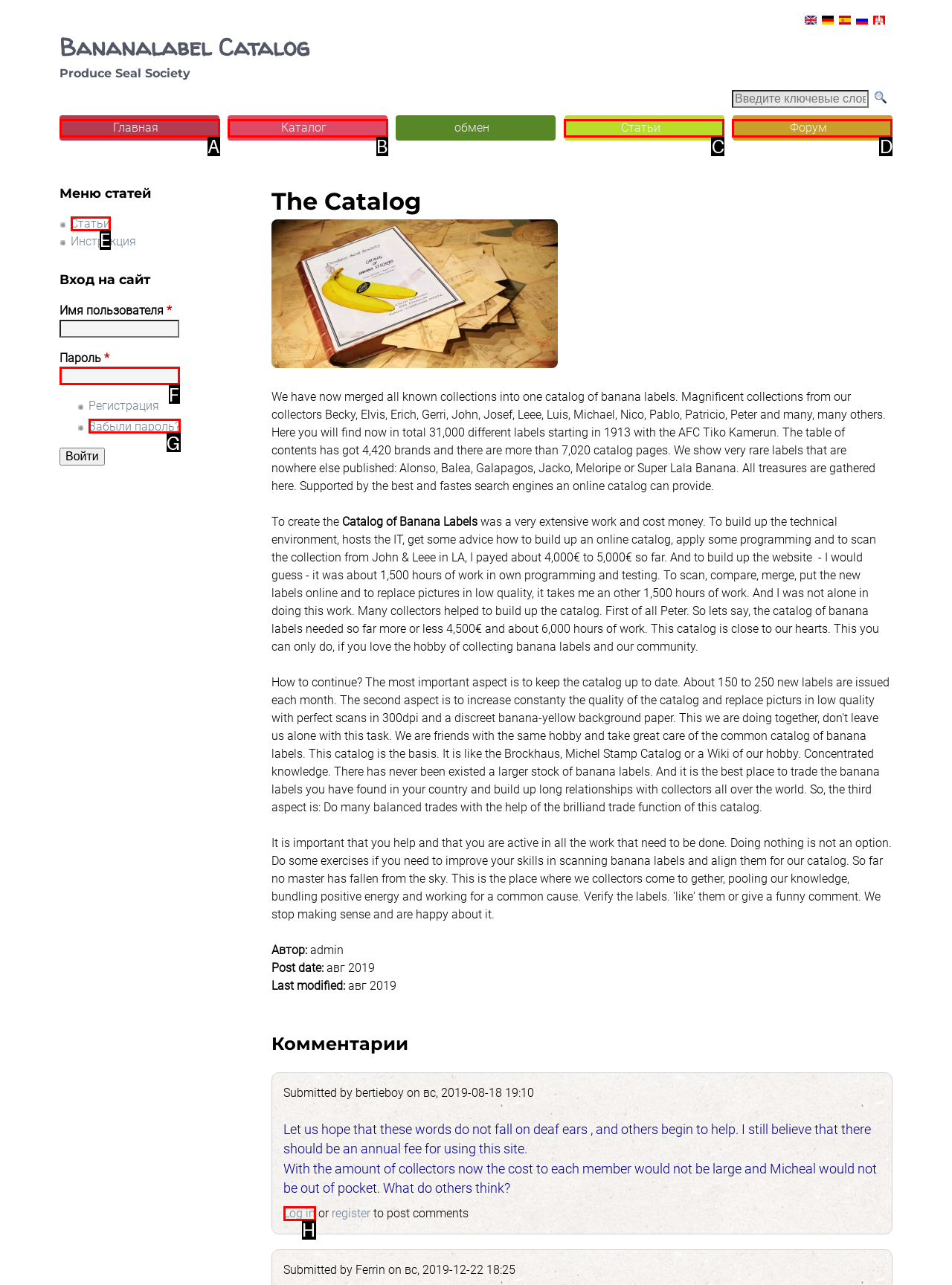Determine the HTML element that best matches this description: parent_node: Пароль * name="pass" from the given choices. Respond with the corresponding letter.

F